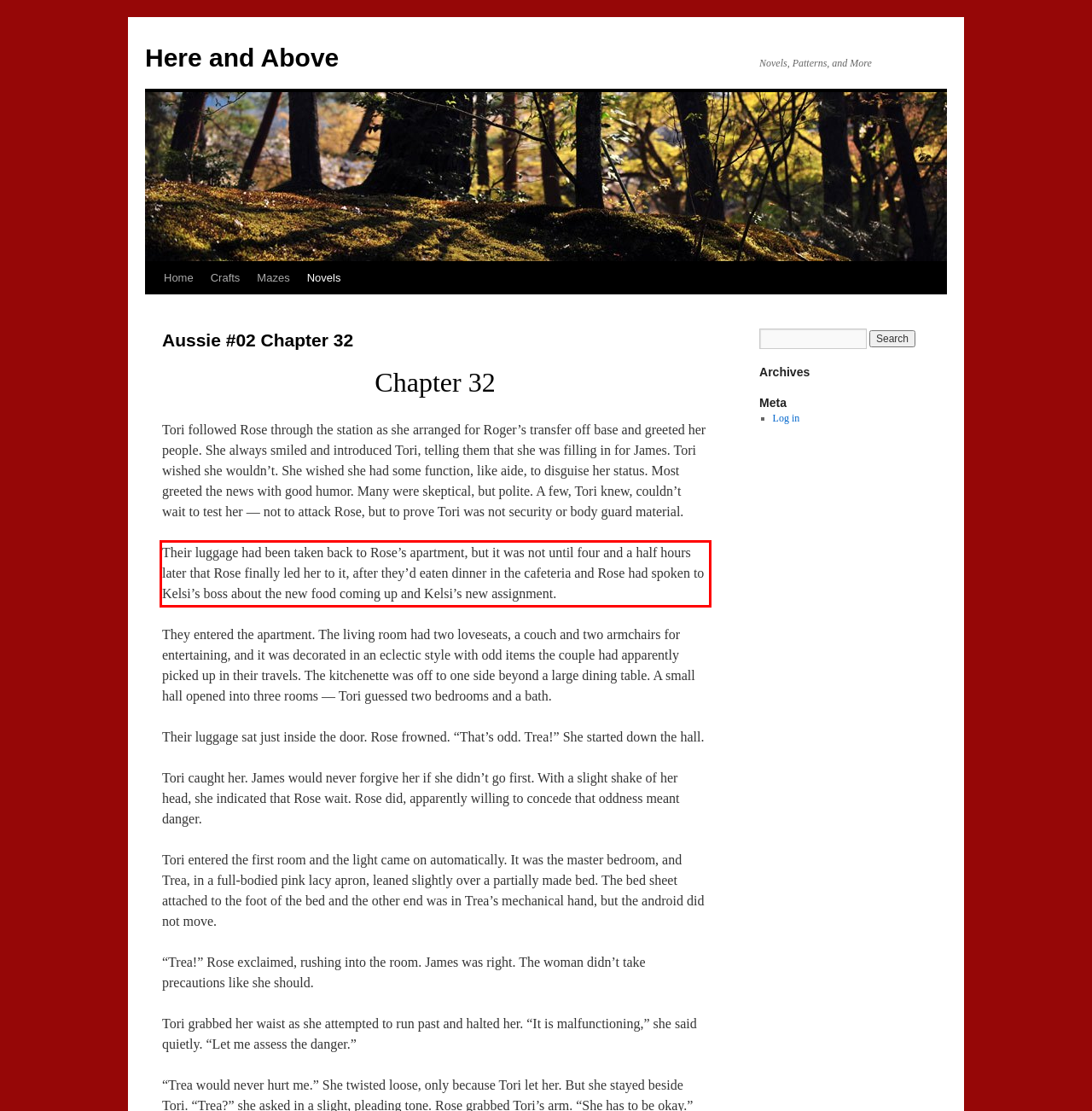There is a screenshot of a webpage with a red bounding box around a UI element. Please use OCR to extract the text within the red bounding box.

Their luggage had been taken back to Rose’s apartment, but it was not until four and a half hours later that Rose finally led her to it, after they’d eaten dinner in the cafeteria and Rose had spoken to Kelsi’s boss about the new food coming up and Kelsi’s new assignment.